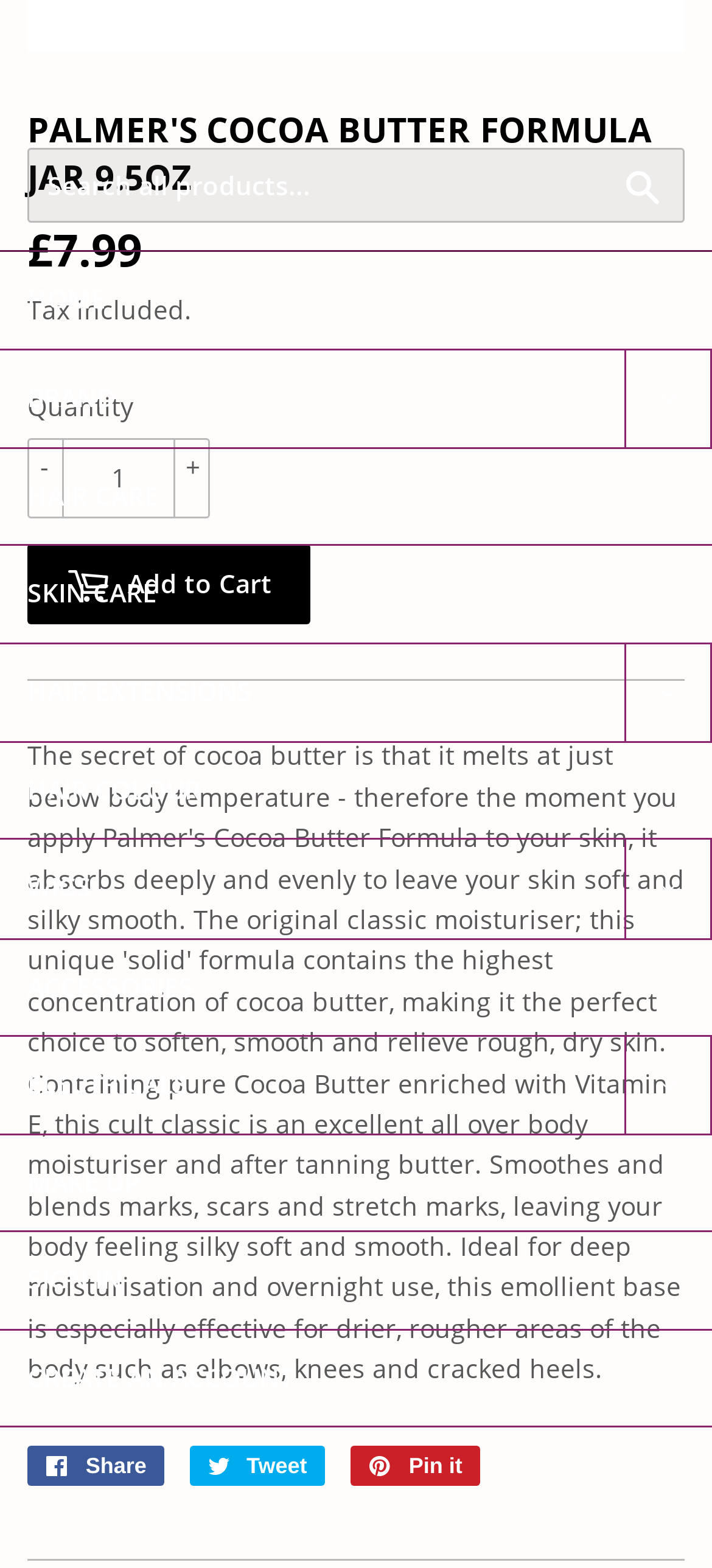From the webpage screenshot, predict the bounding box coordinates (top-left x, top-left y, bottom-right x, bottom-right y) for the UI element described here: parent_node: ELECTRICALS aria-label="Electricals Menu"

[0.877, 0.661, 1.0, 0.723]